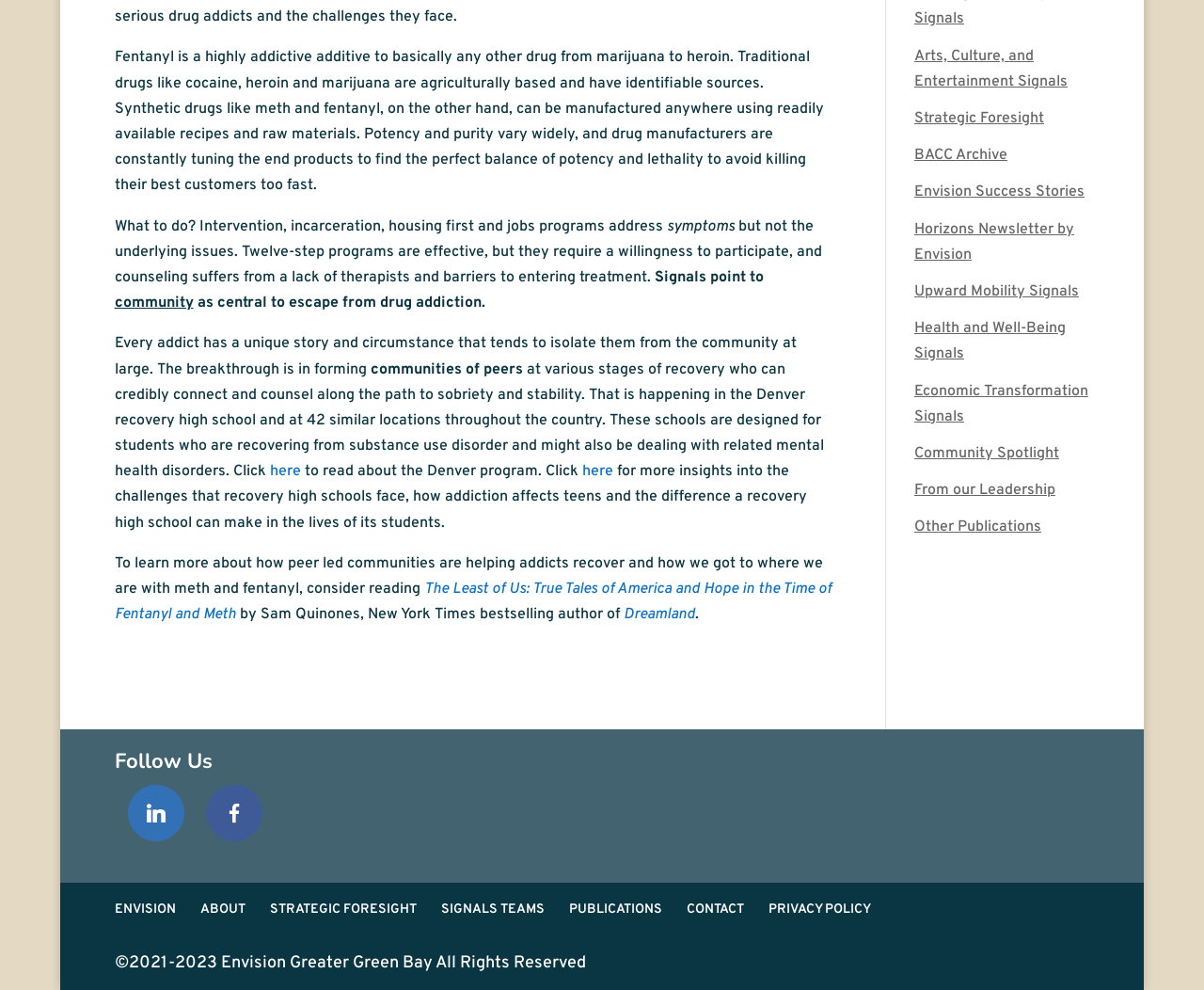Extract the bounding box for the UI element that matches this description: "ENVISION".

[0.095, 0.91, 0.146, 0.926]